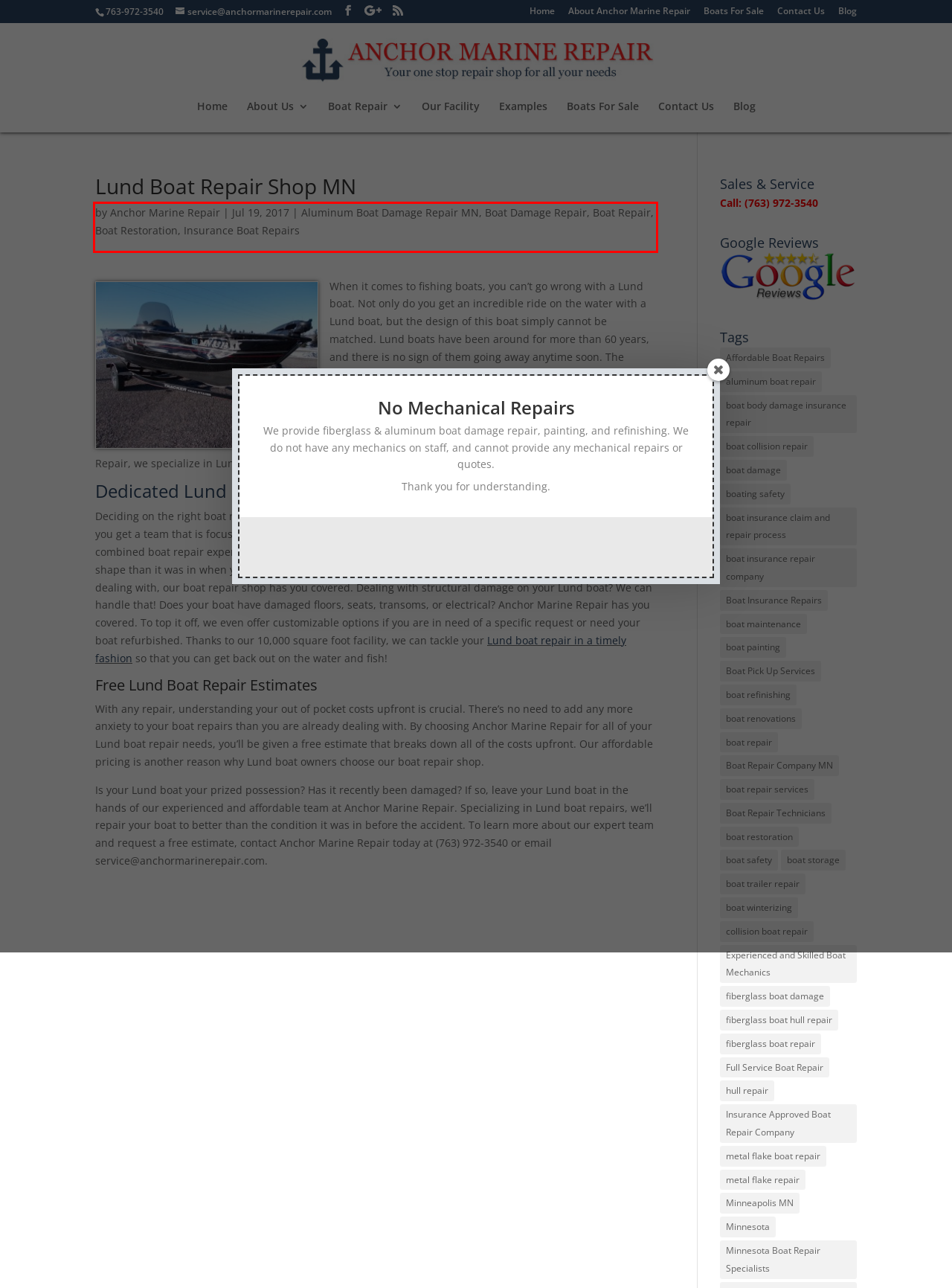Examine the webpage screenshot and use OCR to recognize and output the text within the red bounding box.

by Anchor Marine Repair | Jul 19, 2017 | Aluminum Boat Damage Repair MN, Boat Damage Repair, Boat Repair, Boat Restoration, Insurance Boat Repairs